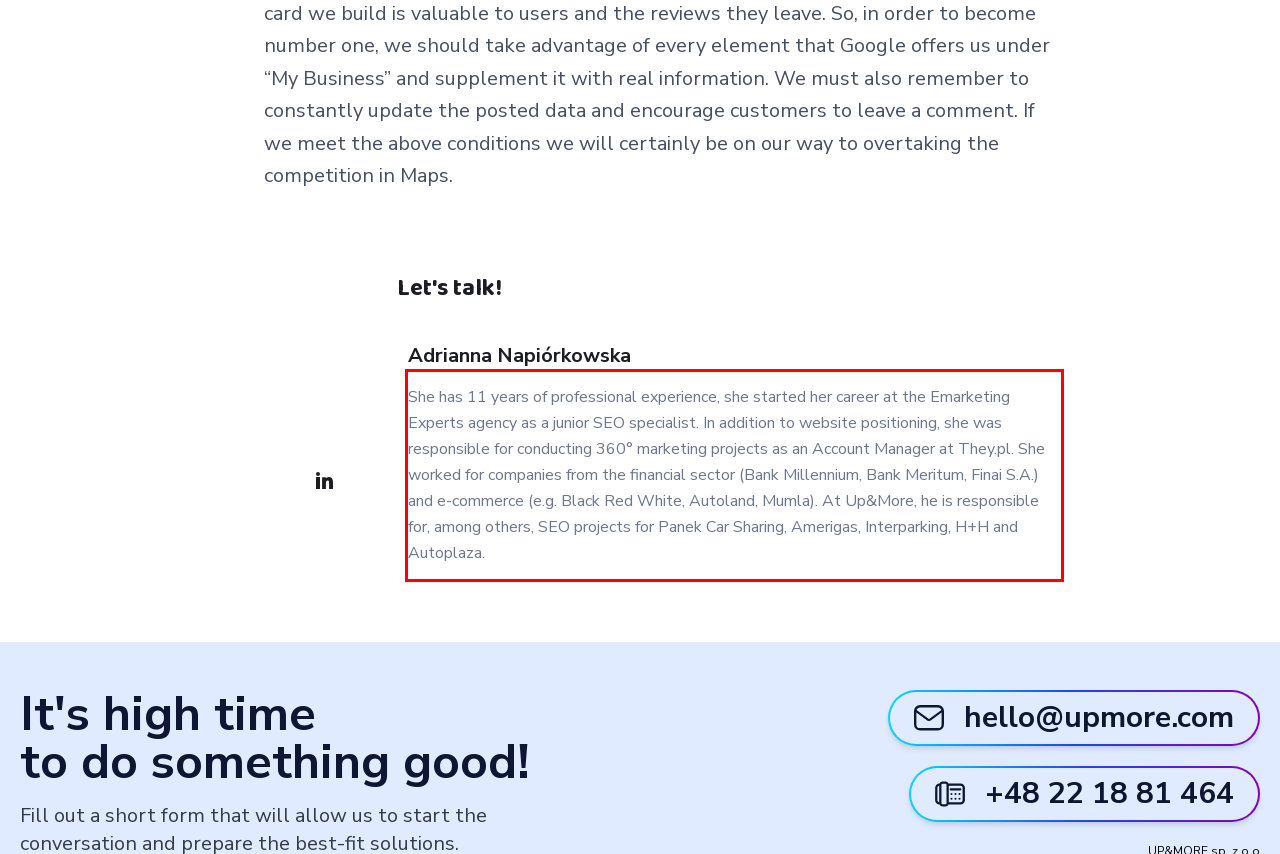In the screenshot of the webpage, find the red bounding box and perform OCR to obtain the text content restricted within this red bounding box.

She has 11 years of professional experience, she started her career at the Emarketing Experts agency as a junior SEO specialist. In addition to website positioning, she was responsible for conducting 360° marketing projects as an Account Manager at They.pl. She worked for companies from the financial sector (Bank Millennium, Bank Meritum, Finai S.A.) and e-commerce (e.g. Black Red White, Autoland, Mumla). At Up&More, he is responsible for, among others, SEO projects for Panek Car Sharing, Amerigas, Interparking, H+H and Autoplaza.